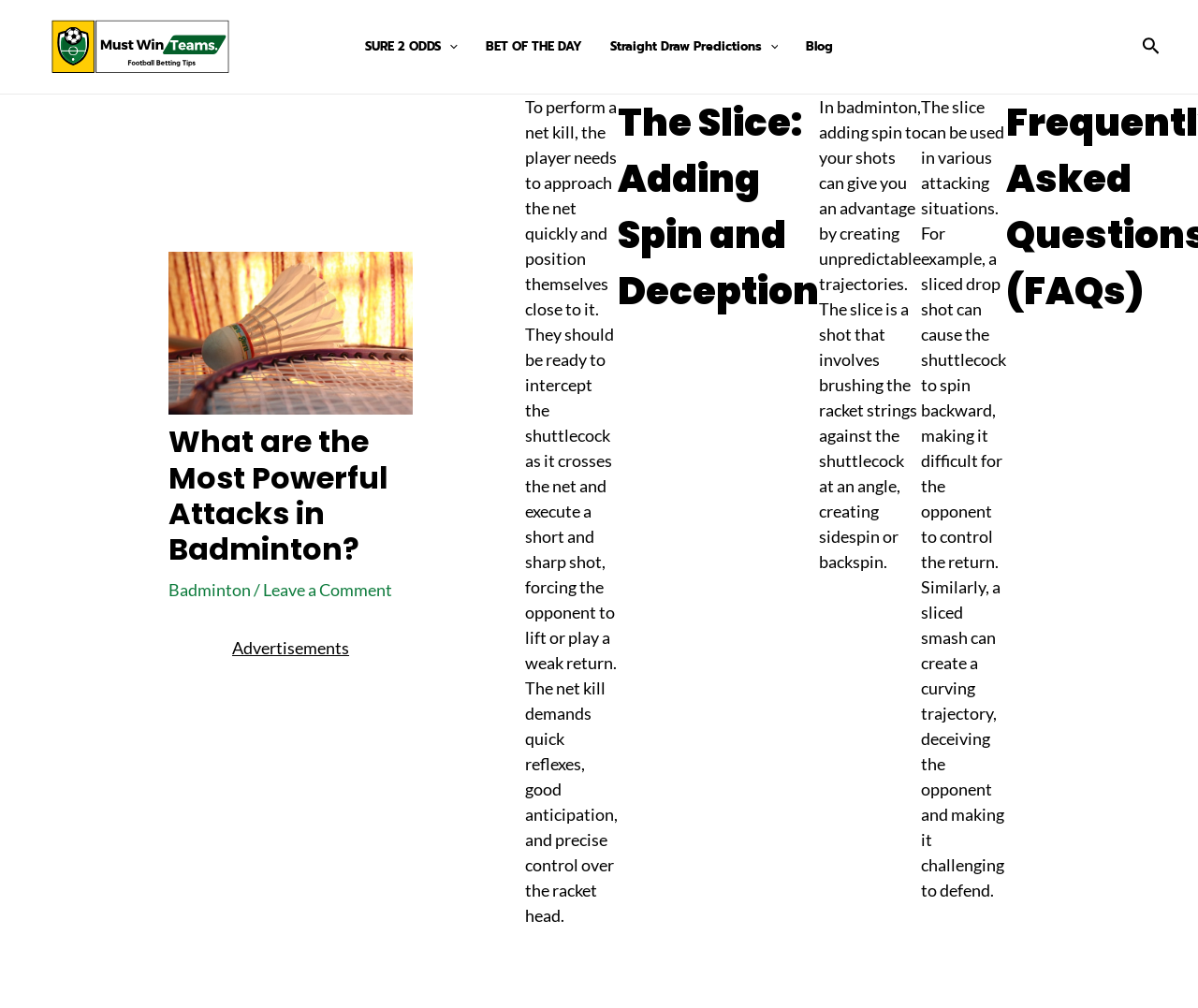Find and generate the main title of the webpage.

What are the Most Powerful Attacks in Badminton?